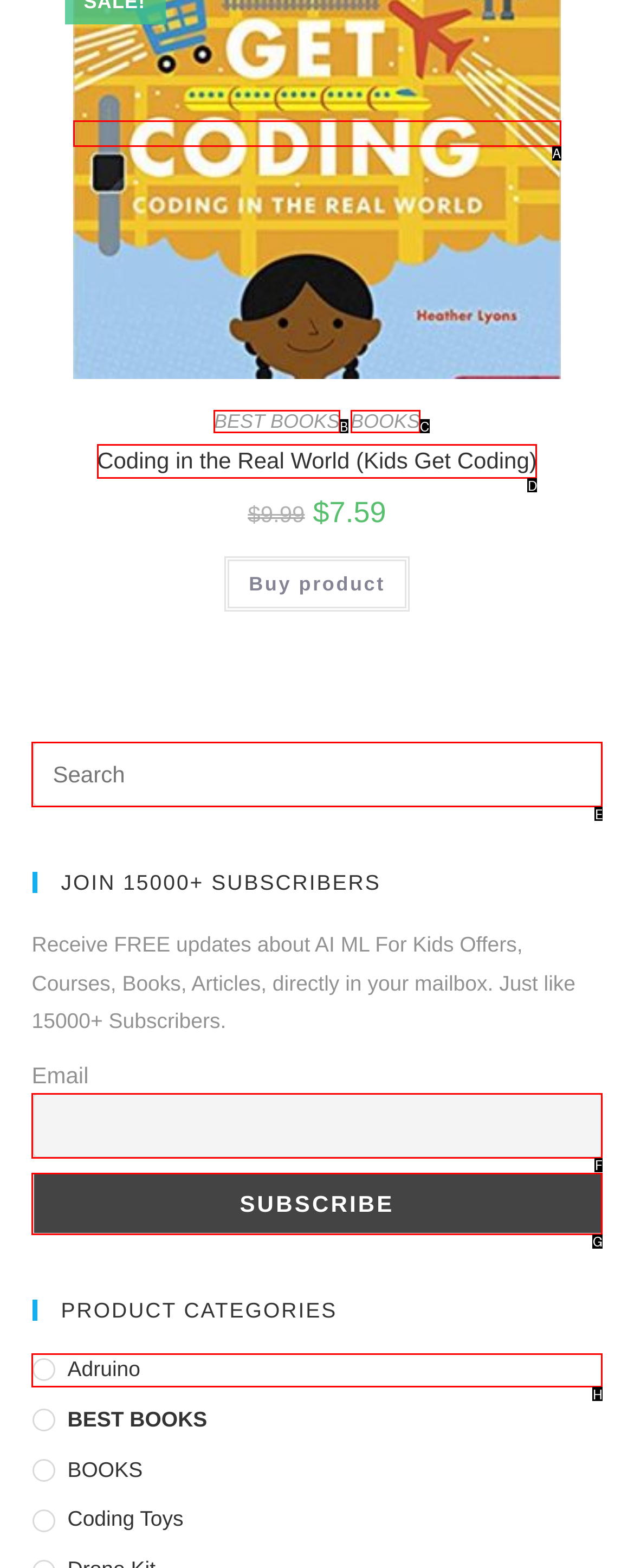Determine the HTML element that best matches this description: BEST BOOKS from the given choices. Respond with the corresponding letter.

B